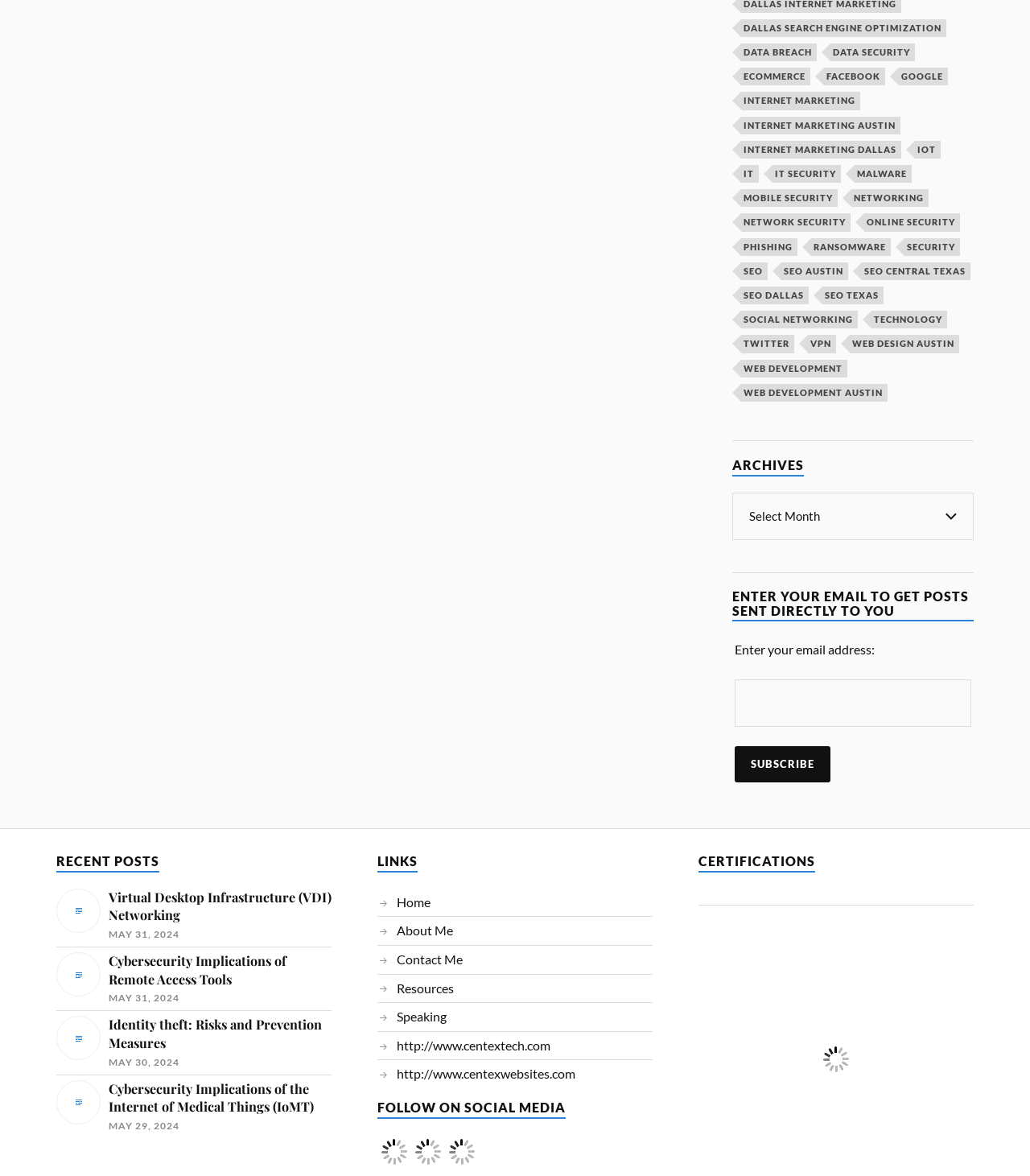Use a single word or phrase to answer the question:
What is the topic of the recent post with the date 'MAY 31, 2024'?

Virtual Desktop Infrastructure (VDI) Networking